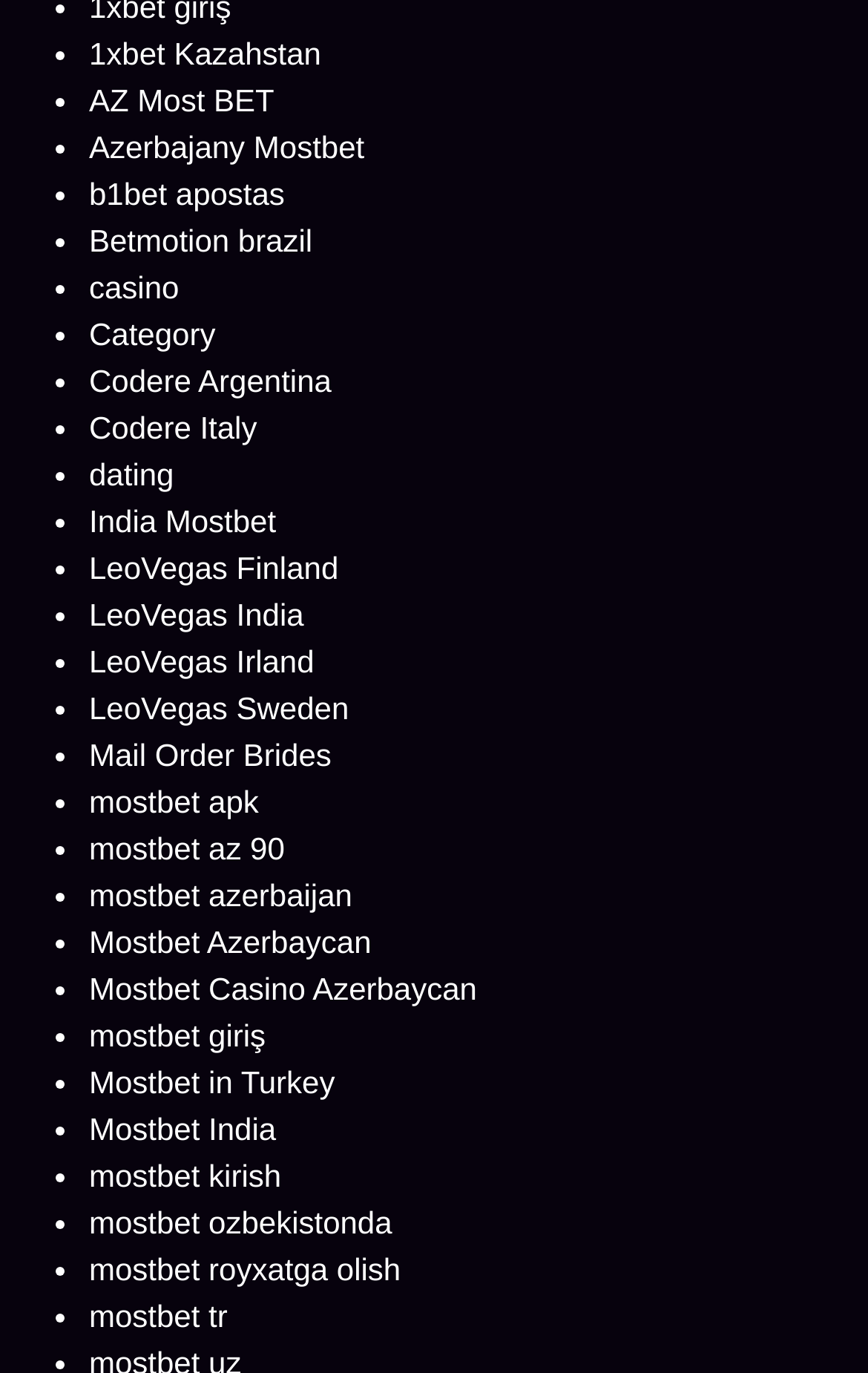Using the format (top-left x, top-left y, bottom-right x, bottom-right y), provide the bounding box coordinates for the described UI element. All values should be floating point numbers between 0 and 1: AZ Most BET

[0.103, 0.06, 0.316, 0.086]